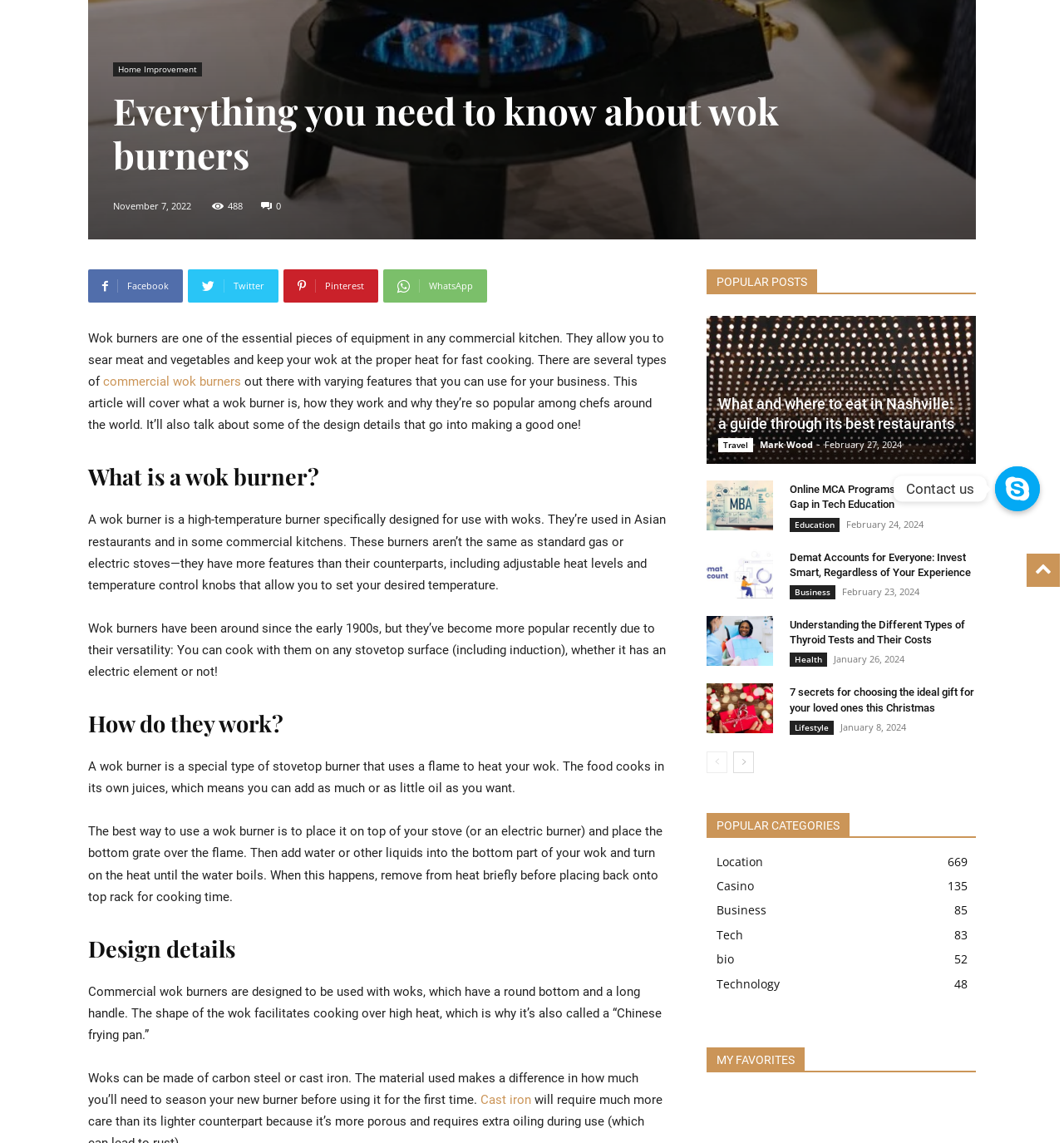Give the bounding box coordinates for the element described by: "commercial wok burners".

[0.097, 0.327, 0.227, 0.34]